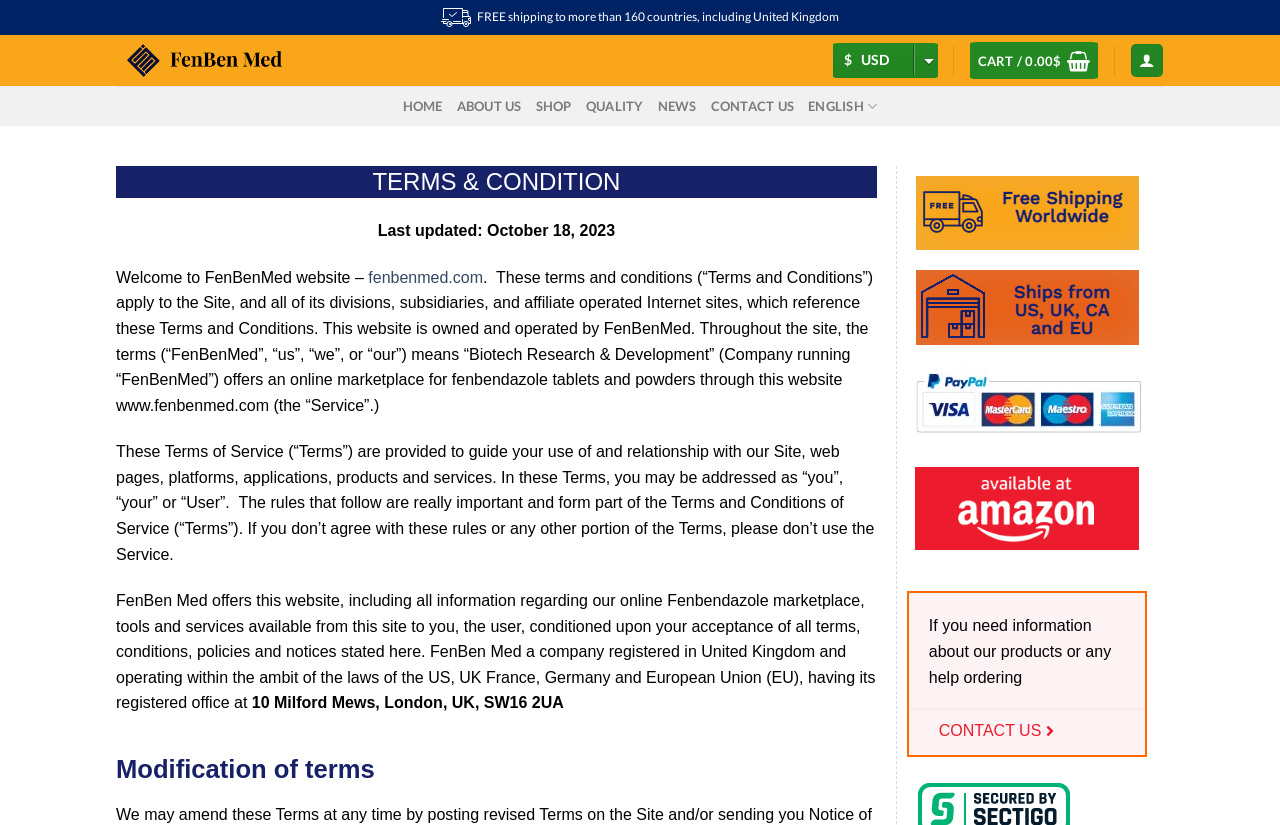Find the bounding box coordinates of the element I should click to carry out the following instruction: "Contact us".

[0.71, 0.858, 0.847, 0.915]